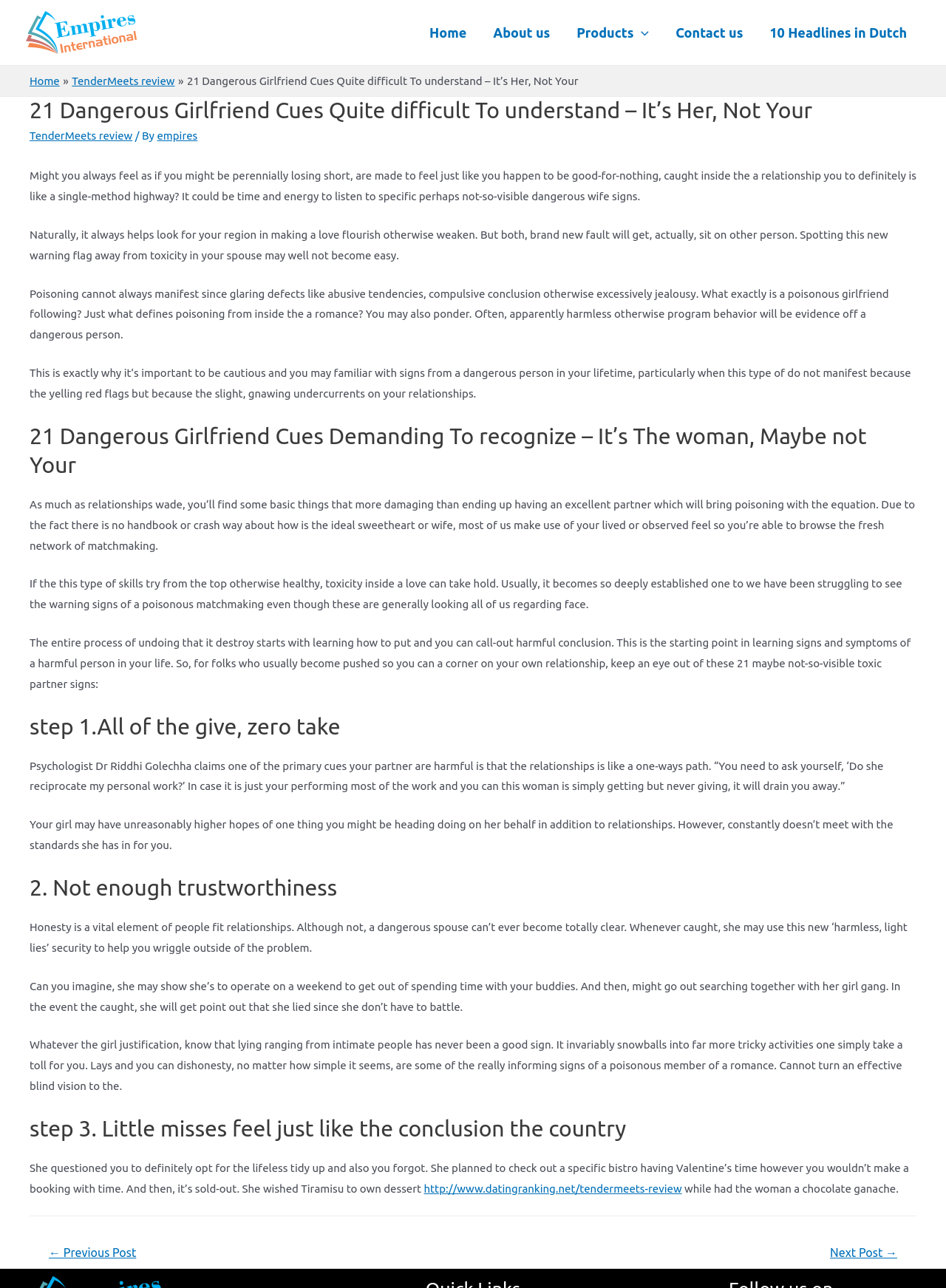Specify the bounding box coordinates for the region that must be clicked to perform the given instruction: "Click on the 'Next Post →' link in the post navigation".

[0.859, 0.963, 0.967, 0.984]